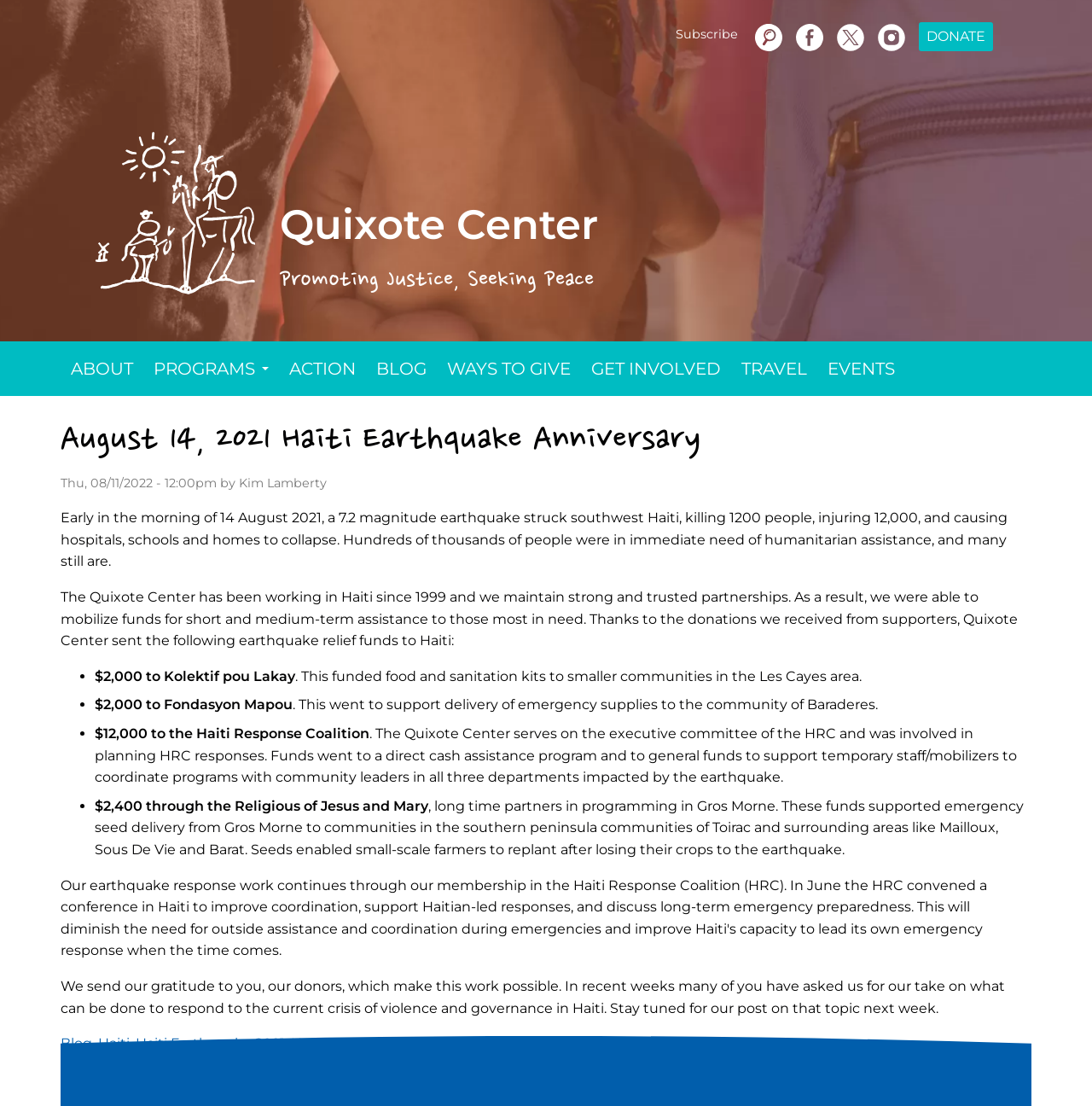Provide your answer in one word or a succinct phrase for the question: 
What is the purpose of the 'Search' link?

To search the website